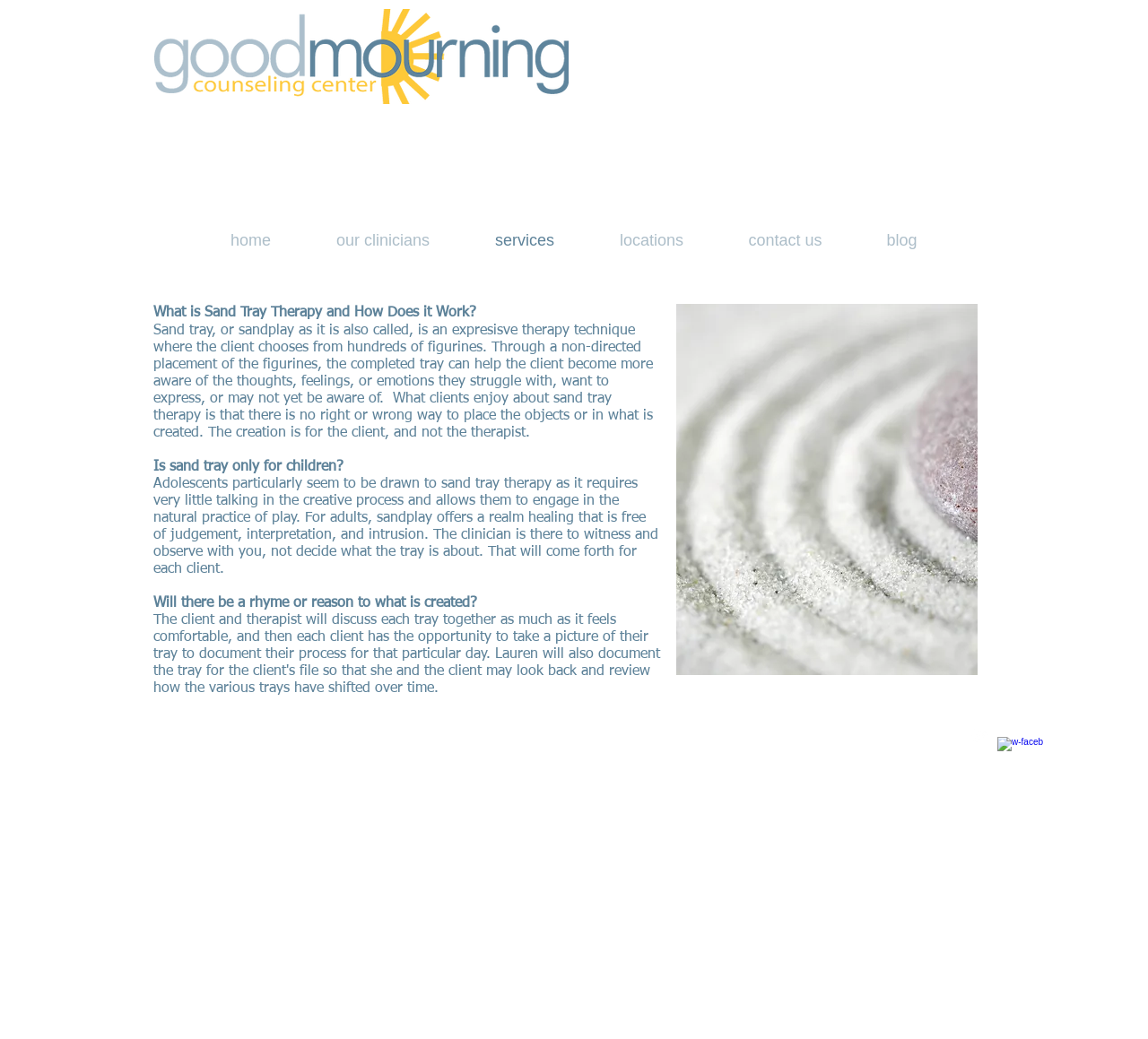Provide an in-depth caption for the elements present on the webpage.

The webpage is about Sand Tray Therapy, with a brief title "sand tray therapy | gmcc" at the top. Below the title, there is a link on the left side, followed by a heading "Yoga" on the top-left corner. 

The main content of the page is divided into sections. The first section has a heading "What is Sand Tray Therapy and How Does it Work?" followed by a paragraph explaining the therapy technique, where clients choose figurines to express their thoughts and emotions. 

Below this section, there are three more sections with headings "Is sand tray only for children?", "Will there be a rhyme or reason to what is created?", and another section explaining how sand tray therapy is suitable for adolescents and adults. 

On the top-right corner, there is a navigation menu with links to "home", "our clinicians", "services", "locations", "contact us", and "blog". 

At the bottom of the page, there is a social bar with links to Twitter and Facebook, each accompanied by an icon.